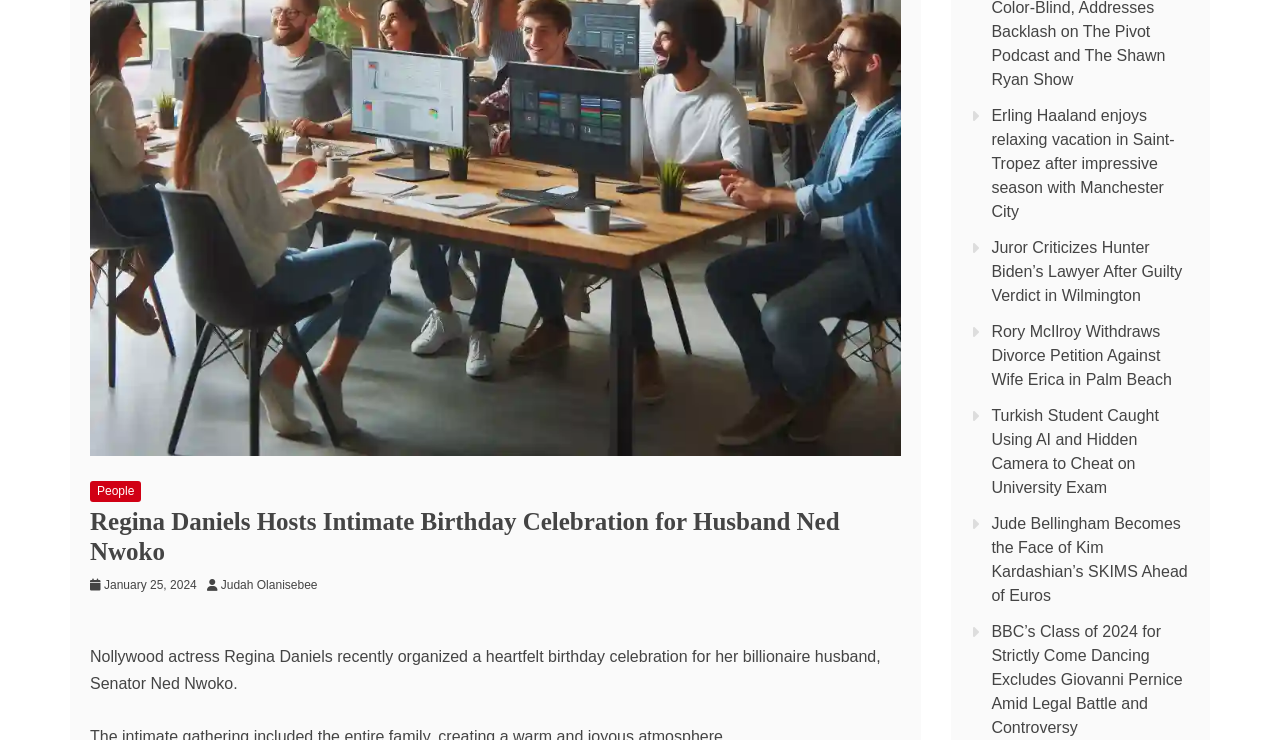Please determine the bounding box coordinates for the element with the description: "Financial Glossary".

None